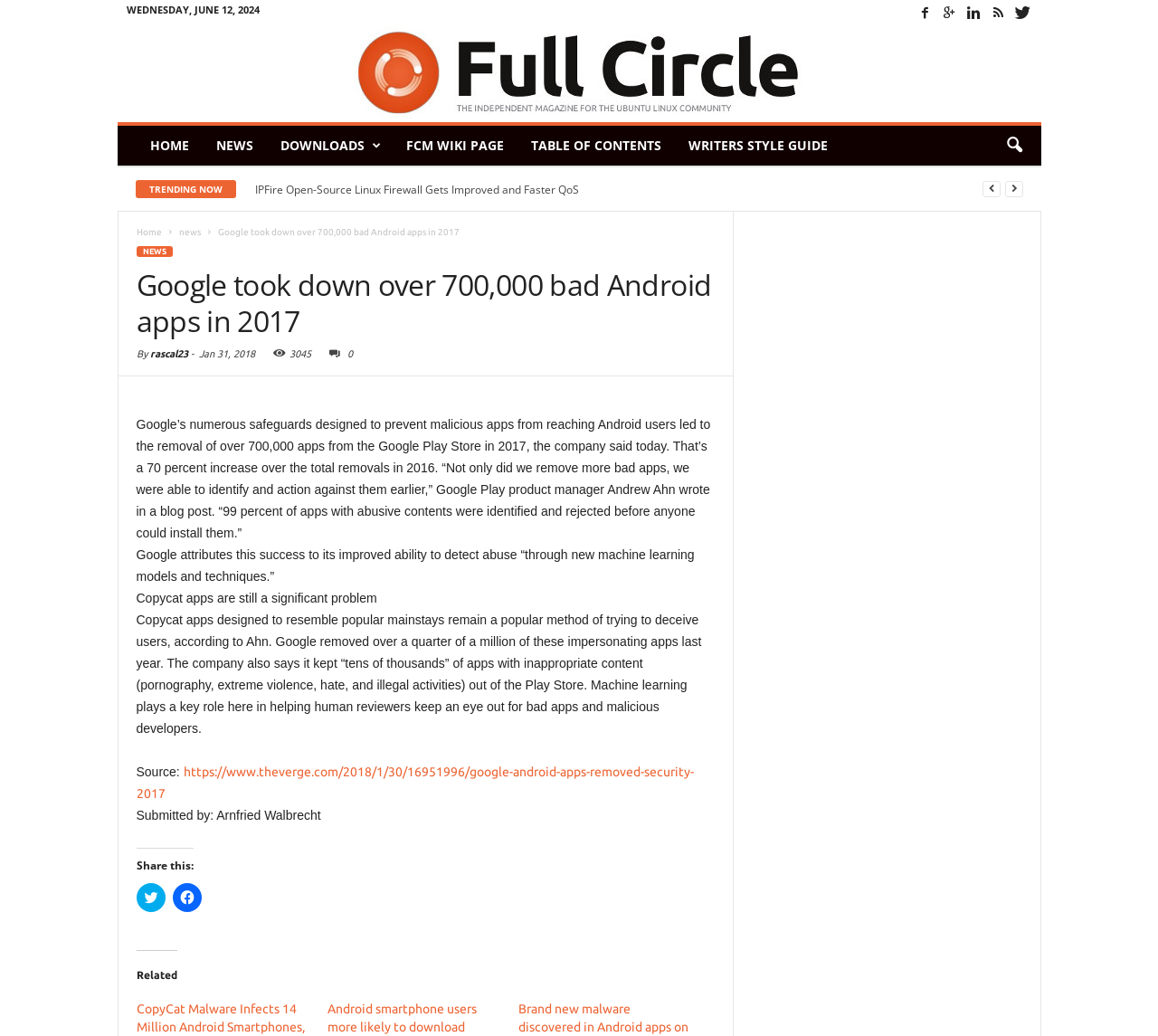What is the name of the Google Play product manager mentioned in the article?
From the image, provide a succinct answer in one word or a short phrase.

Andrew Ahn